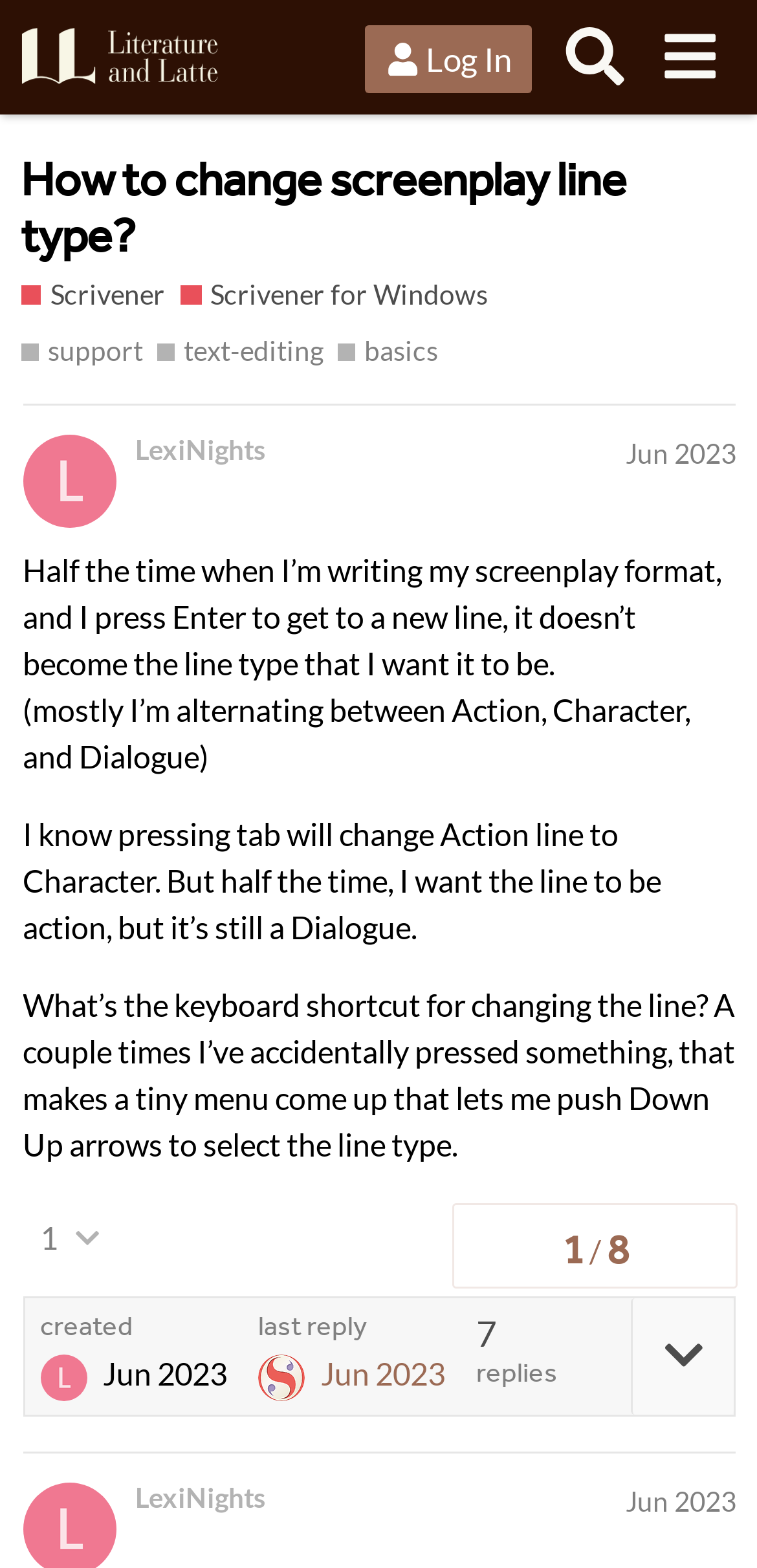Provide the bounding box coordinates for the area that should be clicked to complete the instruction: "Like the post".

[0.736, 0.765, 0.854, 0.814]